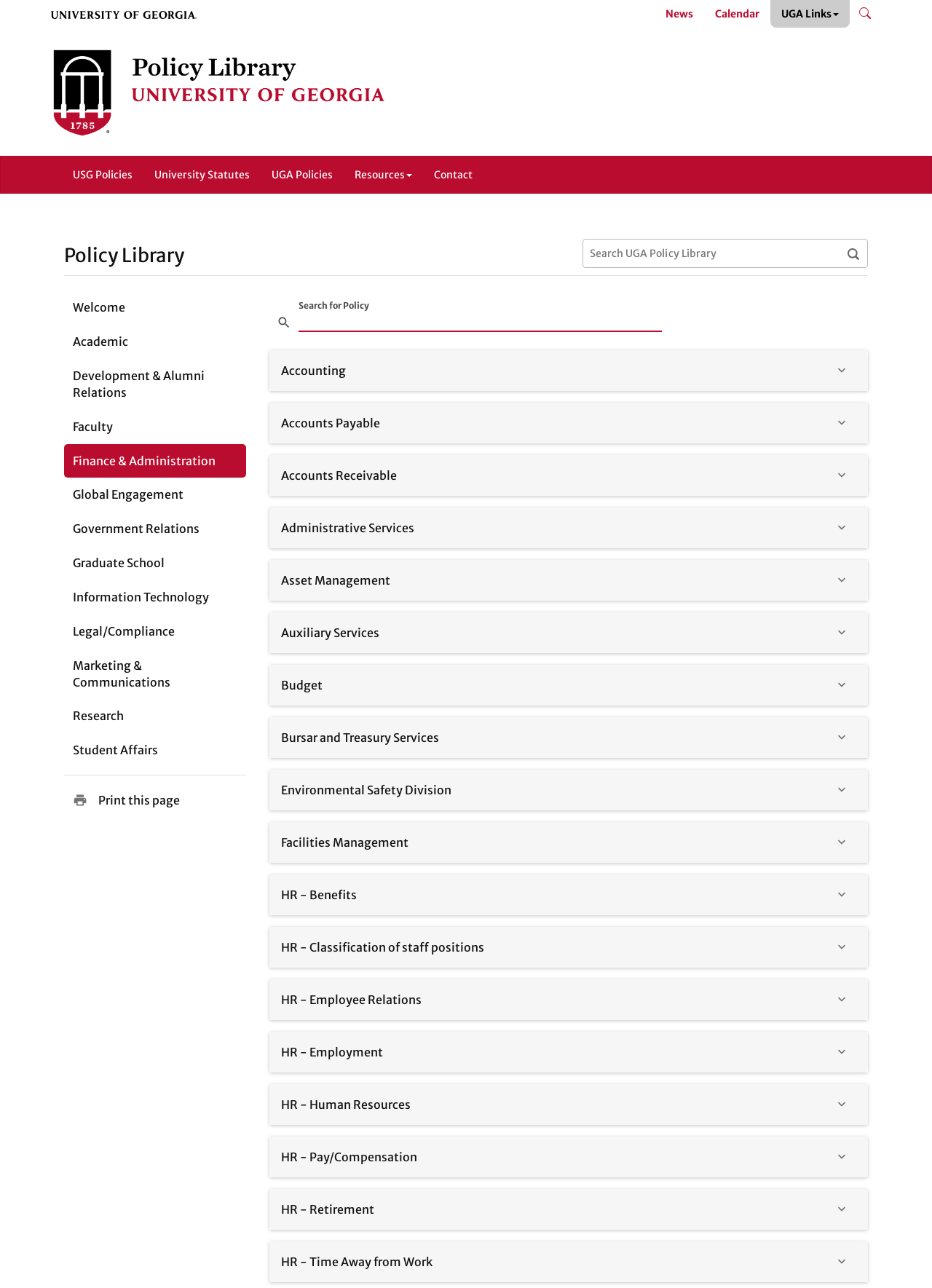Please provide the bounding box coordinates for the element that needs to be clicked to perform the following instruction: "Print this page". The coordinates should be given as four float numbers between 0 and 1, i.e., [left, top, right, bottom].

[0.069, 0.609, 0.264, 0.634]